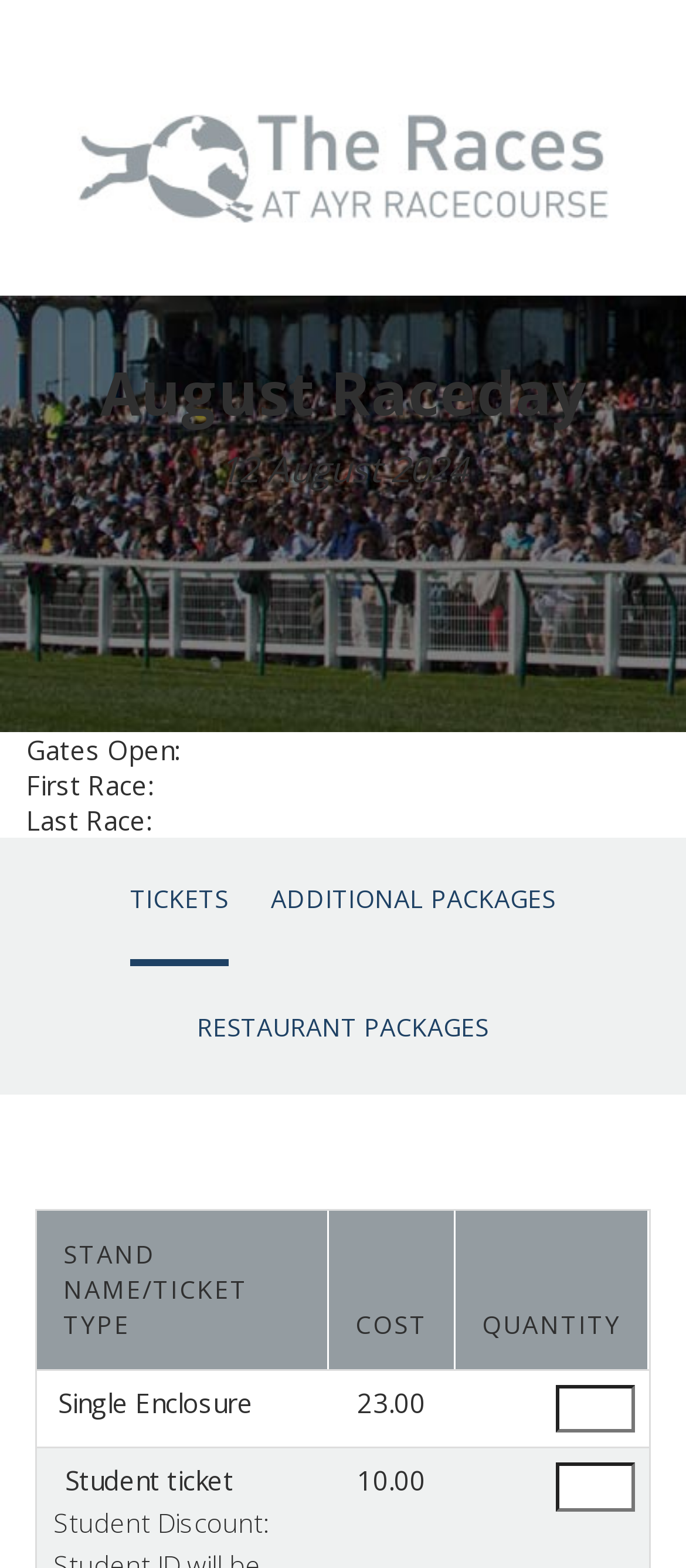What is the name of the racecourse?
Using the image as a reference, answer the question in detail.

I found the answer by looking at the link element at the top of the webpage. The link element has the text 'AyrRacecourse', which indicates the name of the racecourse.